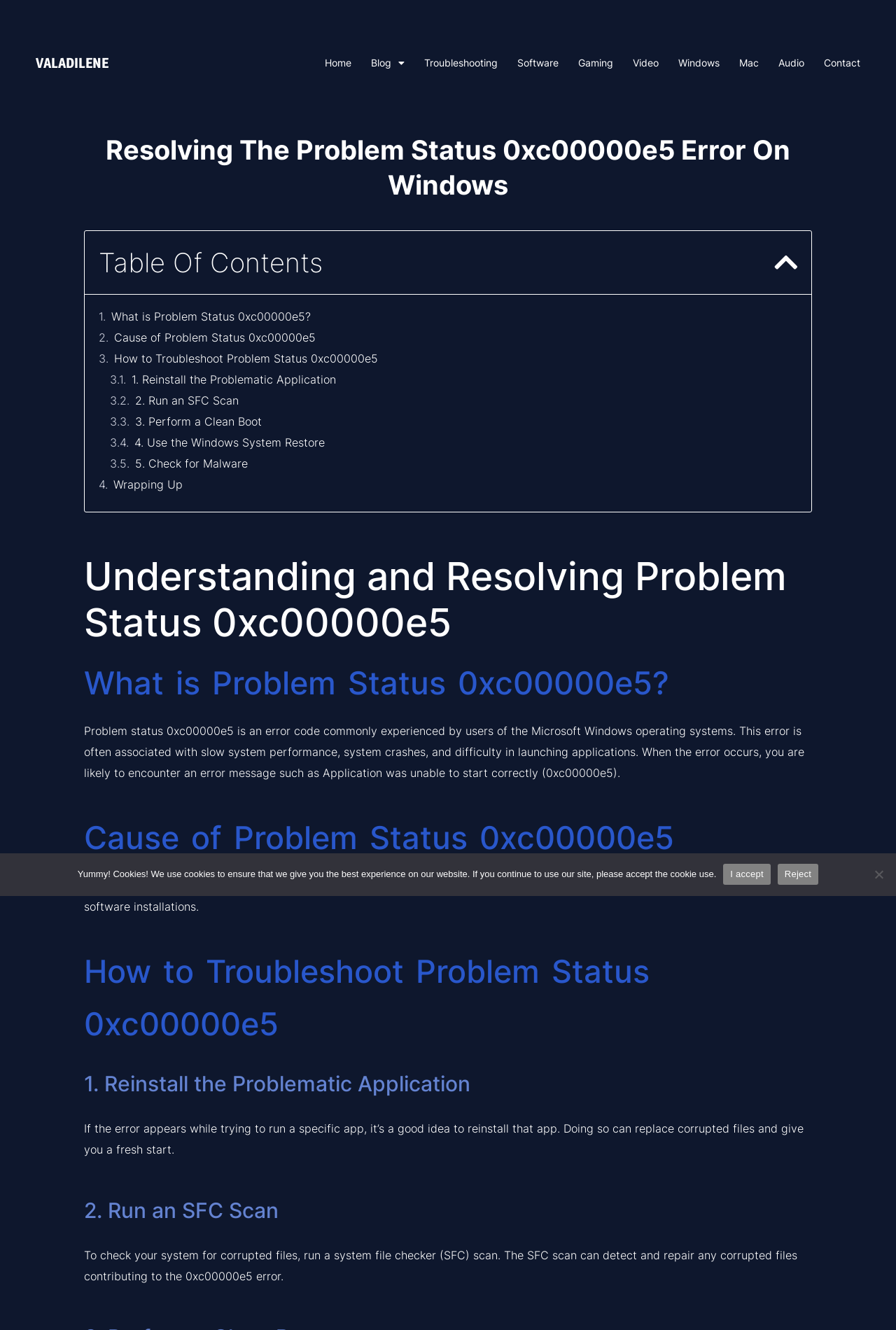Point out the bounding box coordinates of the section to click in order to follow this instruction: "Click on the '1. Reinstall the Problematic Application' link".

[0.147, 0.28, 0.375, 0.291]